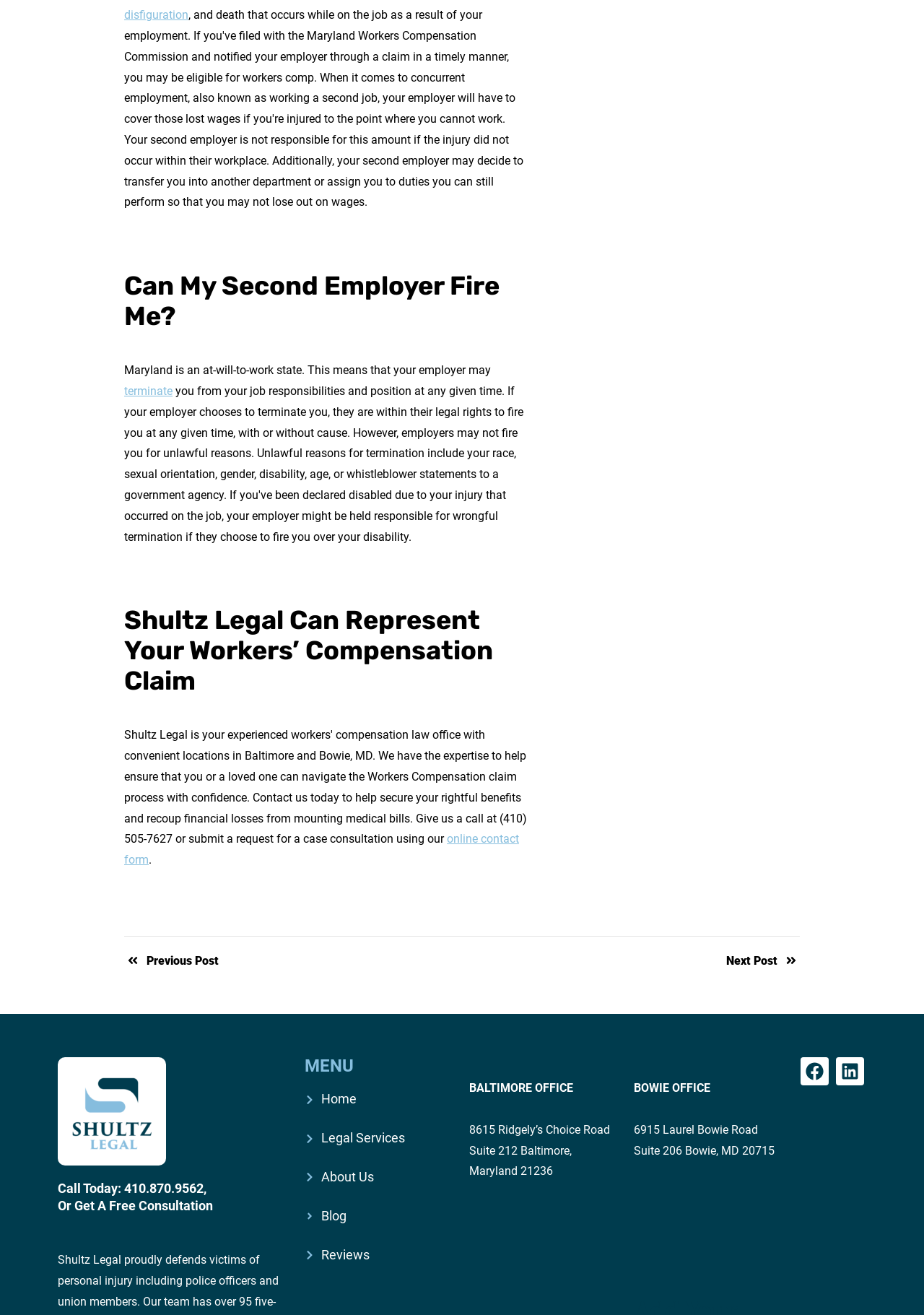Locate the bounding box coordinates of the clickable region to complete the following instruction: "Read about 'Can My Second Employer Fire Me?'."

[0.134, 0.206, 0.573, 0.252]